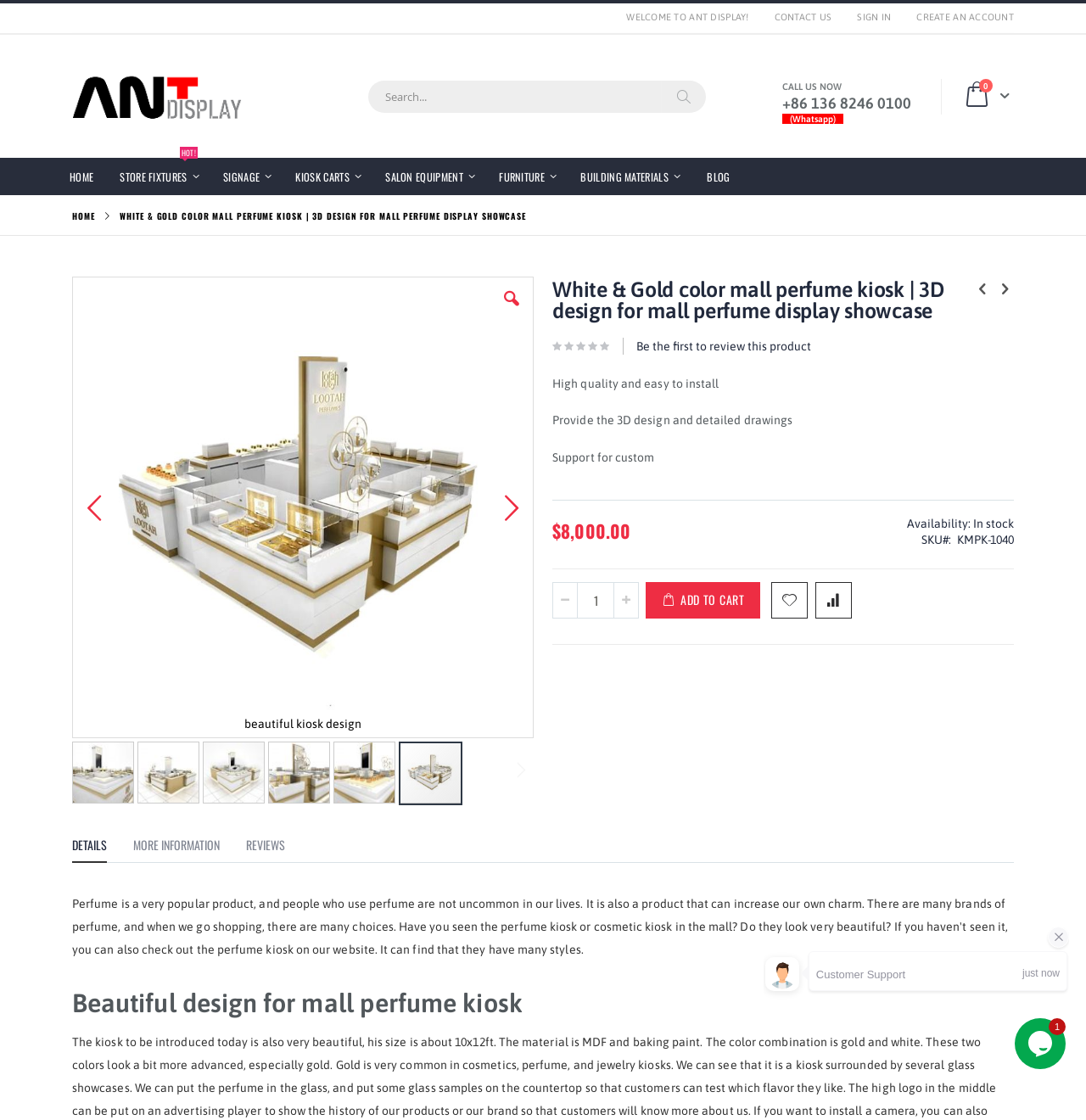By analyzing the image, answer the following question with a detailed response: What is the availability of the perfume kiosk?

The webpage displays the availability of the perfume kiosk as 'In stock', which means that the product is currently available for purchase.